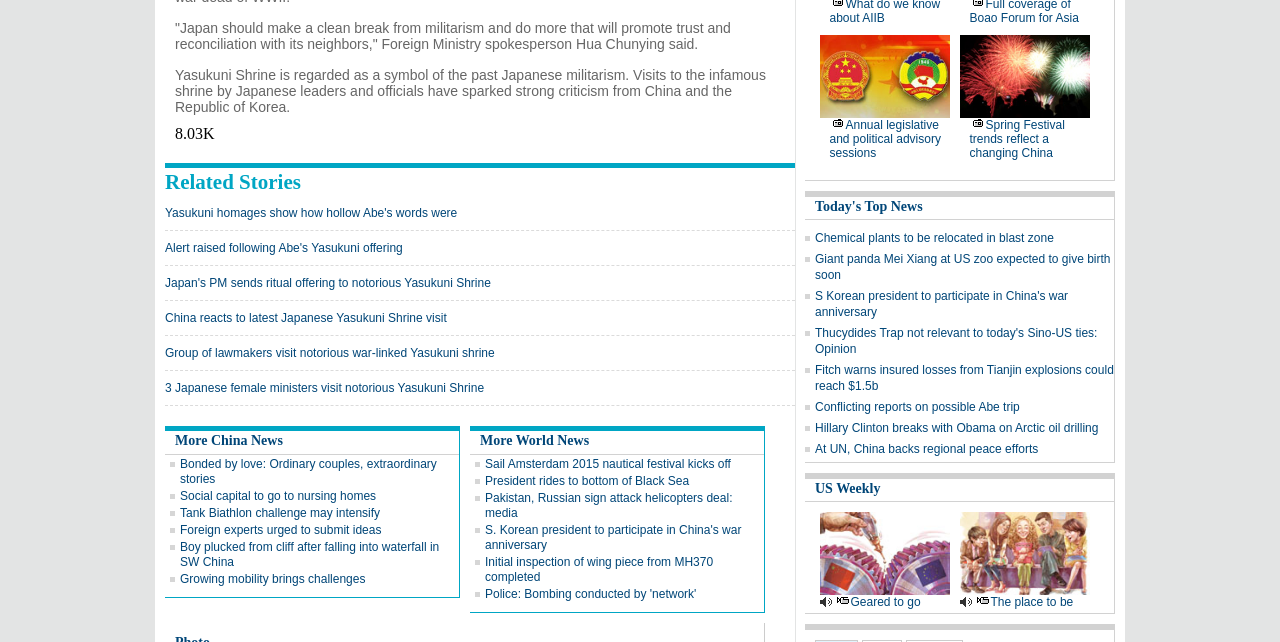Pinpoint the bounding box coordinates of the clickable element needed to complete the instruction: "View more China news". The coordinates should be provided as four float numbers between 0 and 1: [left, top, right, bottom].

[0.137, 0.674, 0.221, 0.698]